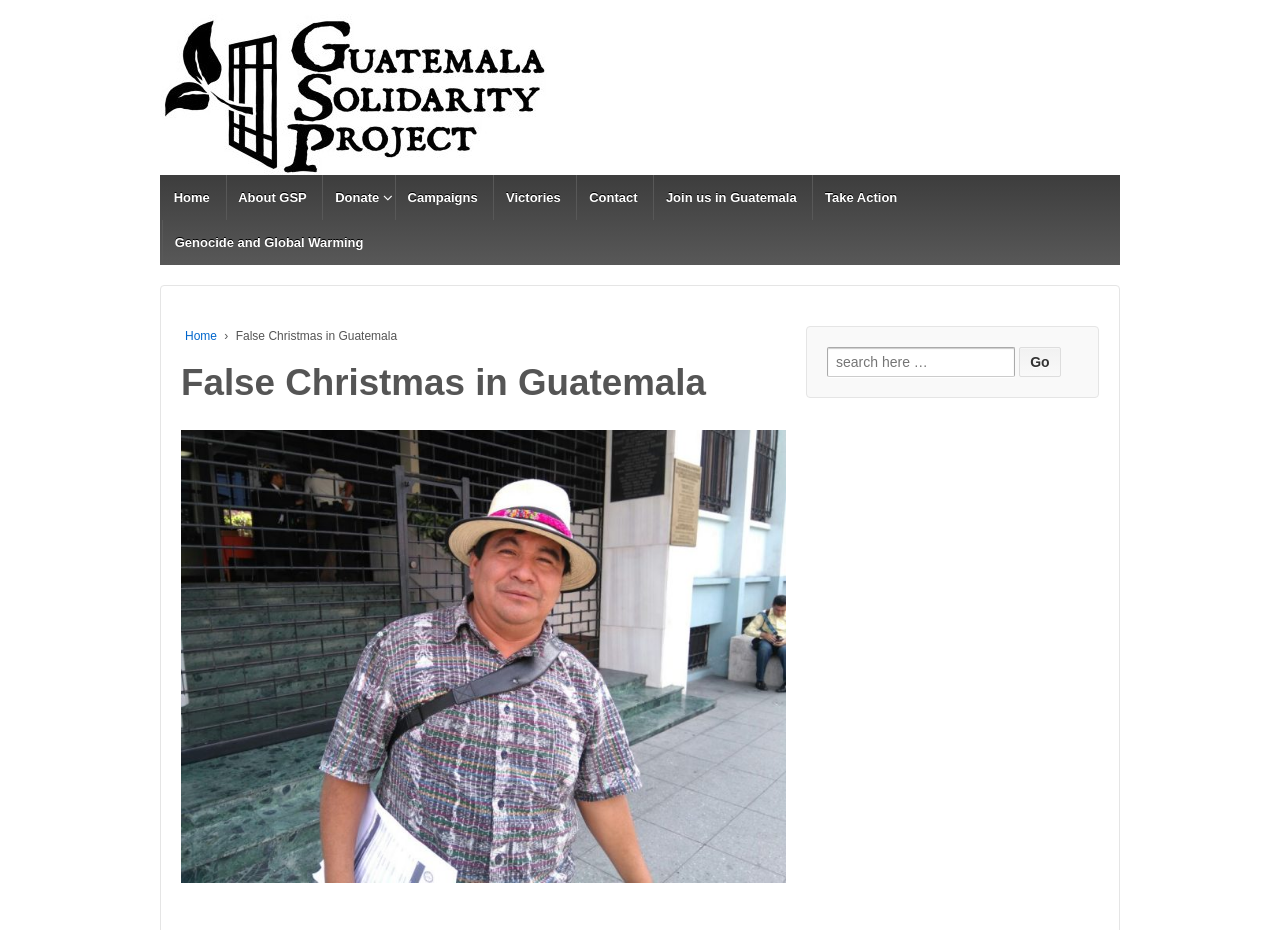Could you provide the bounding box coordinates for the portion of the screen to click to complete this instruction: "Click on the Donate link"?

[0.252, 0.188, 0.305, 0.237]